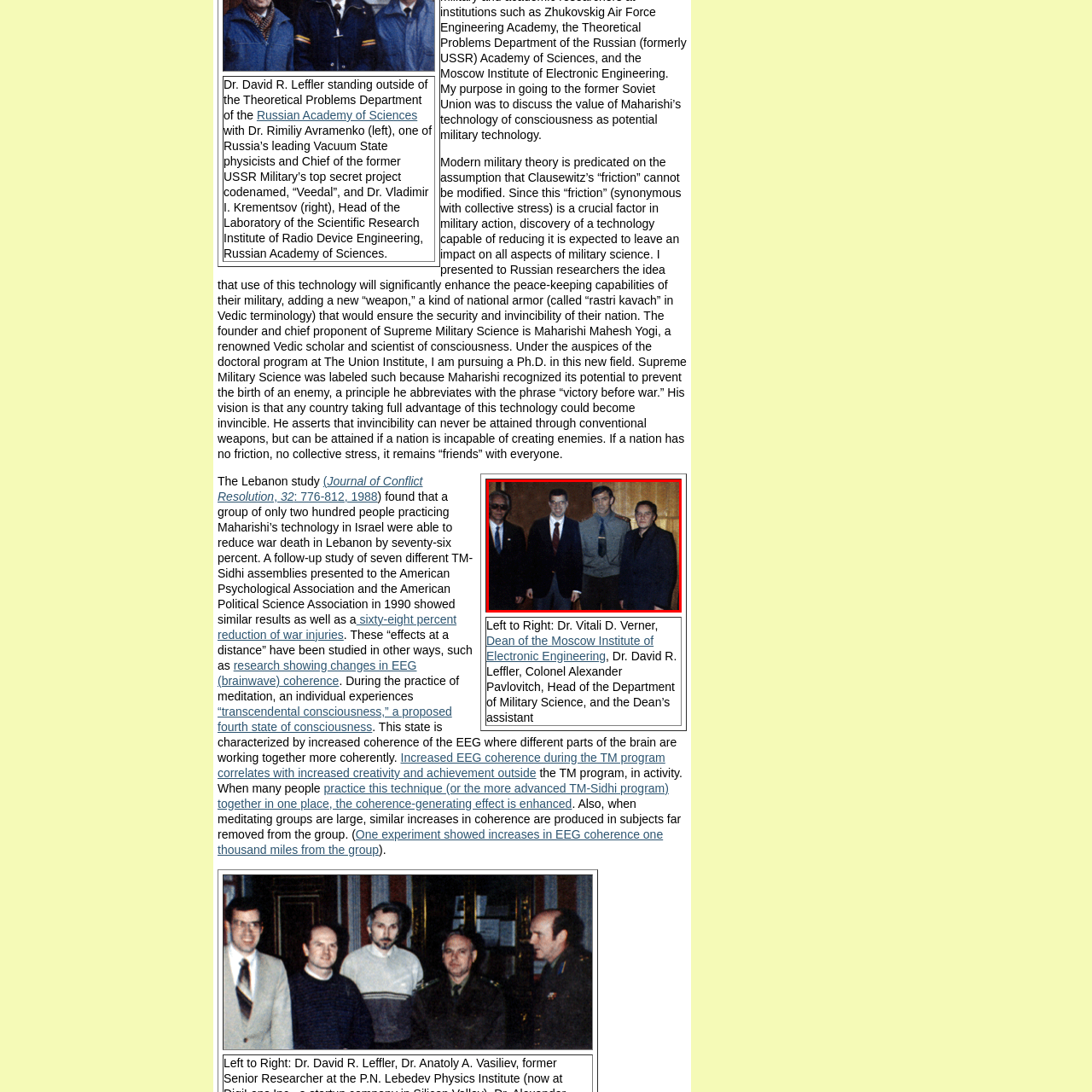Write a detailed description of the image enclosed in the red-bordered box.

The image features a group of four individuals standing together in a formal setting, likely during a significant meeting or event. On the left is Dr. Vitali D. Verner, Dean of the Moscow Institute of Electronic Engineering, followed by Dr. David R. Leffler, who is positioned in the center. Next to him is Colonel Alexander Pavlovitch, who holds the title of Head of the Department of Military Science. On the far right stands the Dean’s assistant. The serious expressions and formal attire of the individuals suggest a context of academic or military significance, often associated with collaborative projects or discussions related to advancements in military science and technology. This gathering reflects a fusion of expertise from different fields, indicative of a shared interest in military innovations.